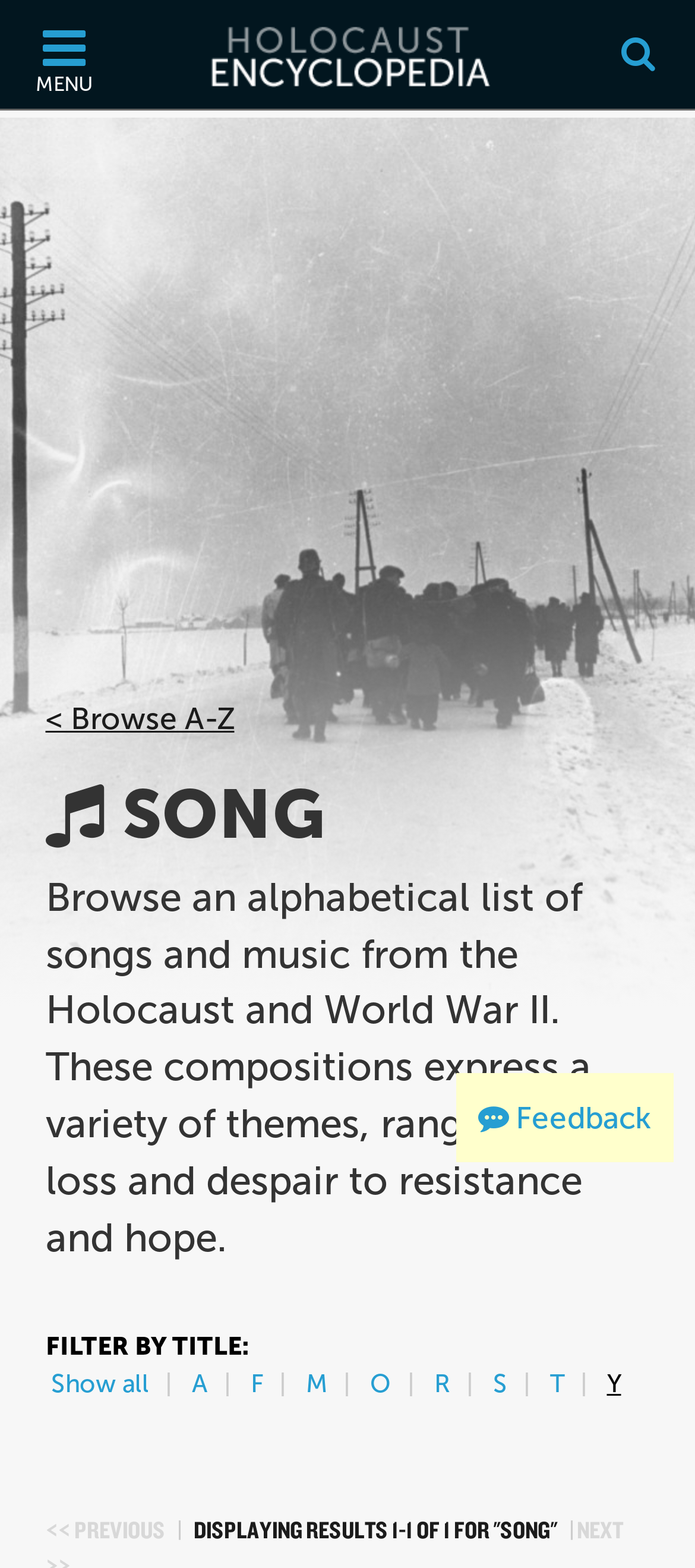Locate the bounding box coordinates of the clickable area needed to fulfill the instruction: "Give feedback".

[0.688, 0.701, 0.937, 0.724]